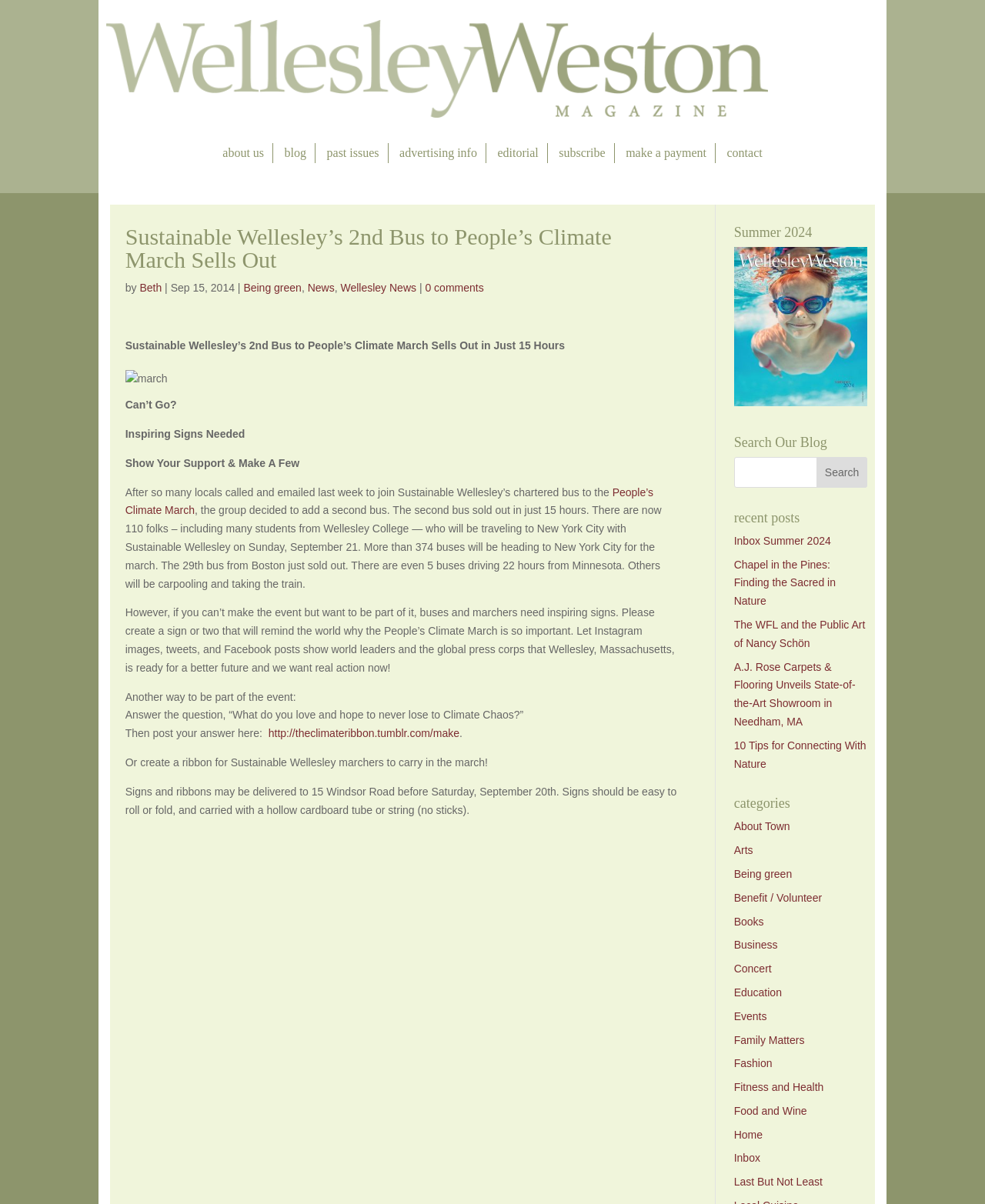Pinpoint the bounding box coordinates of the clickable area needed to execute the instruction: "Call the freephone number 0800 298 5424". The coordinates should be specified as four float numbers between 0 and 1, i.e., [left, top, right, bottom].

None